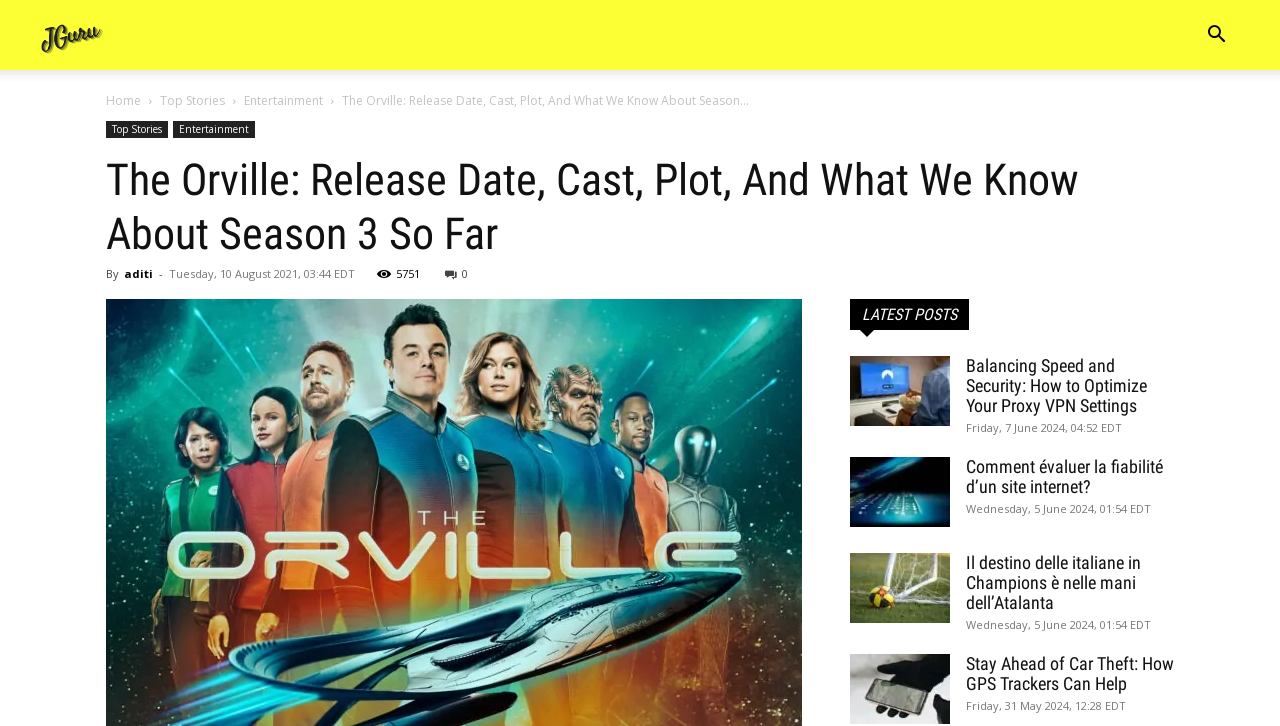What is the category of the article 'Balancing Speed and Security: How to Optimize Your Proxy VPN Settings'?
Based on the image, answer the question in a detailed manner.

The article 'Balancing Speed and Security: How to Optimize Your Proxy VPN Settings' is listed under the 'LATEST POSTS' section, and the category 'Entertainment' is present in the top navigation menu, which suggests that this article belongs to the 'Entertainment' category.